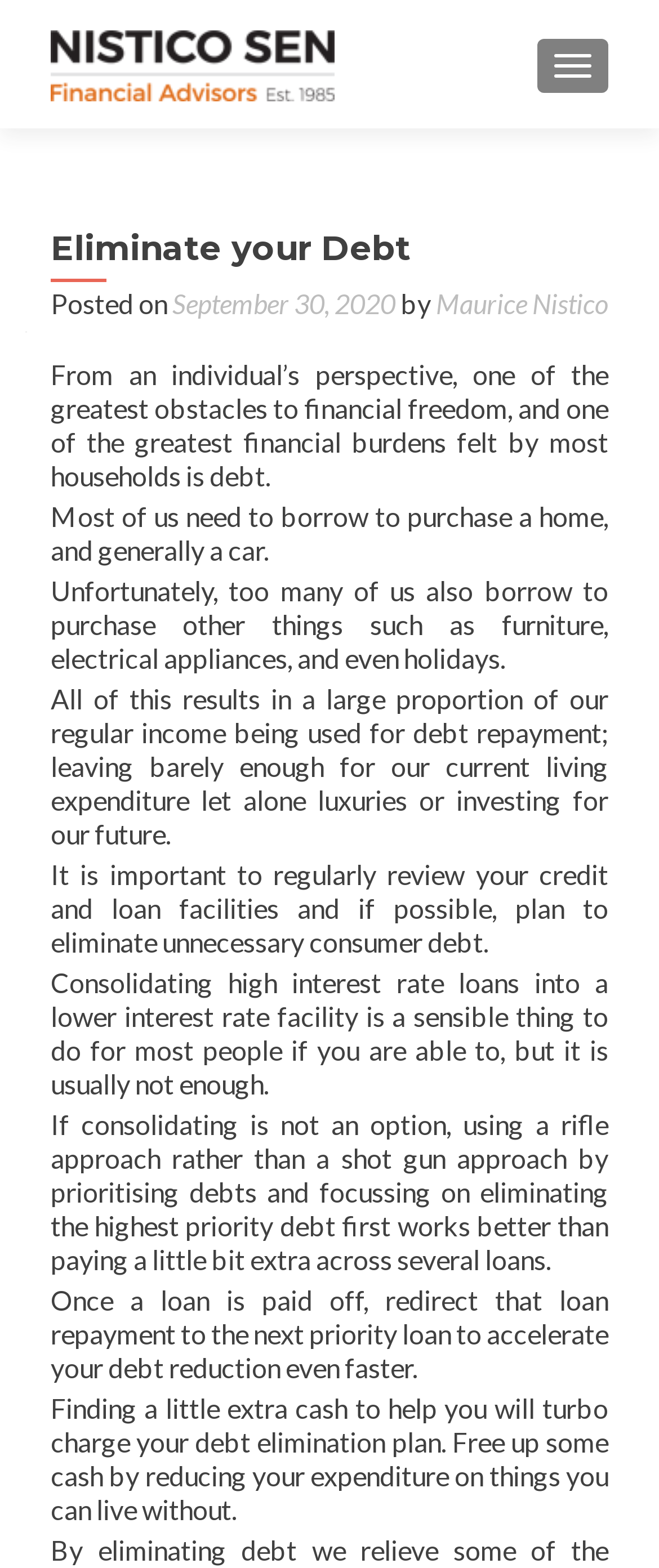Please extract the webpage's main title and generate its text content.

Eliminate your Debt